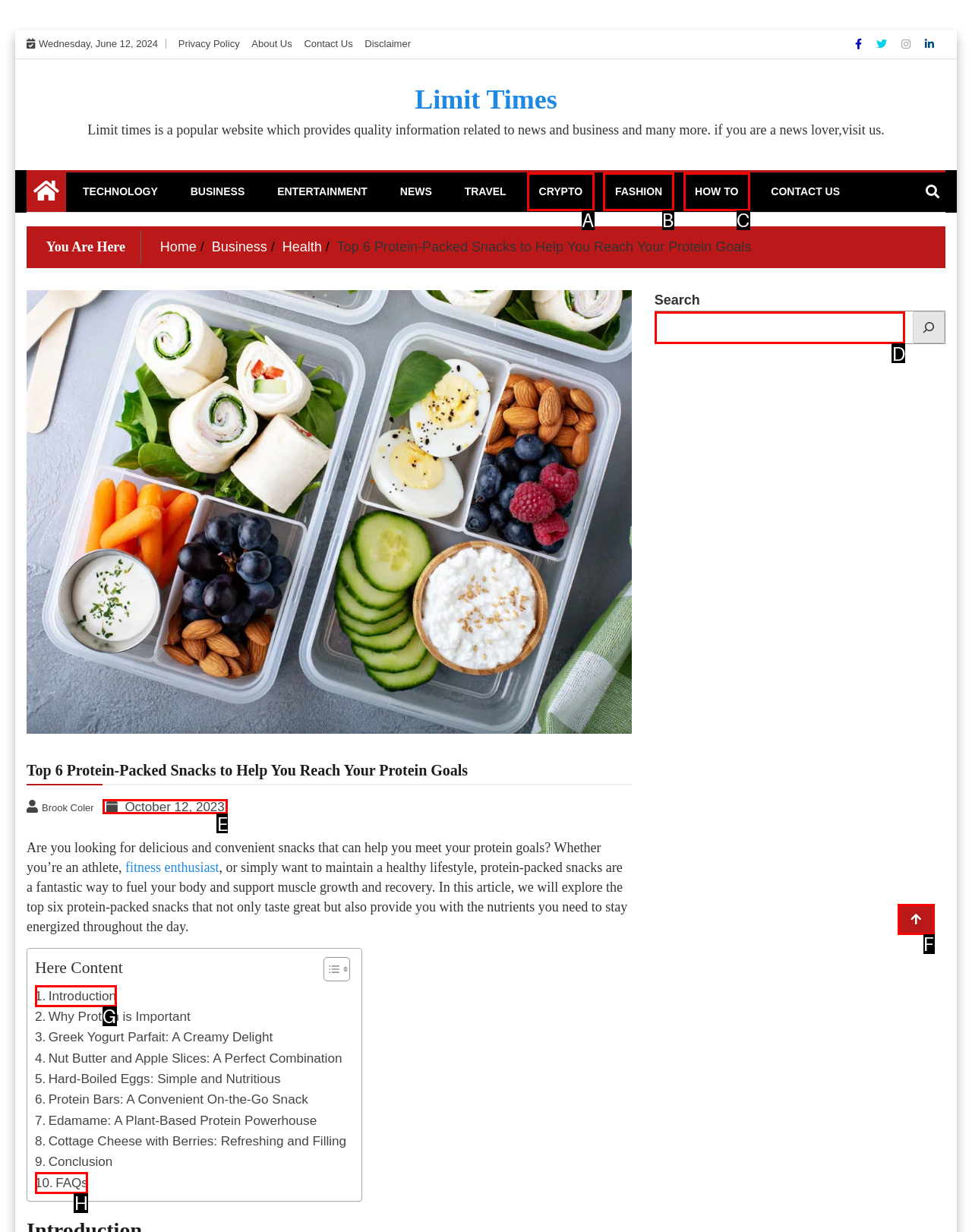Identify the letter of the correct UI element to fulfill the task: Search for something from the given options in the screenshot.

D